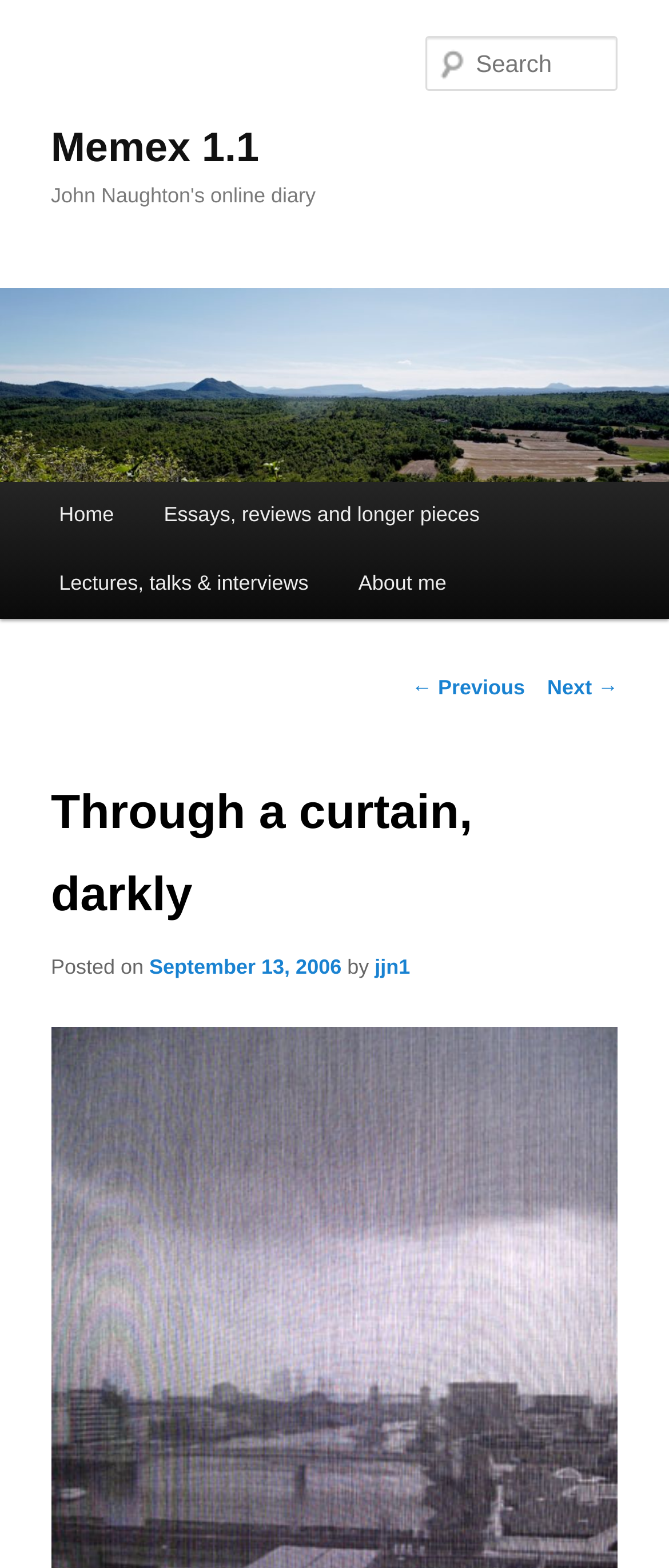Using the webpage screenshot, find the UI element described by Essays, reviews and longer pieces. Provide the bounding box coordinates in the format (top-left x, top-left y, bottom-right x, bottom-right y), ensuring all values are floating point numbers between 0 and 1.

[0.208, 0.307, 0.754, 0.351]